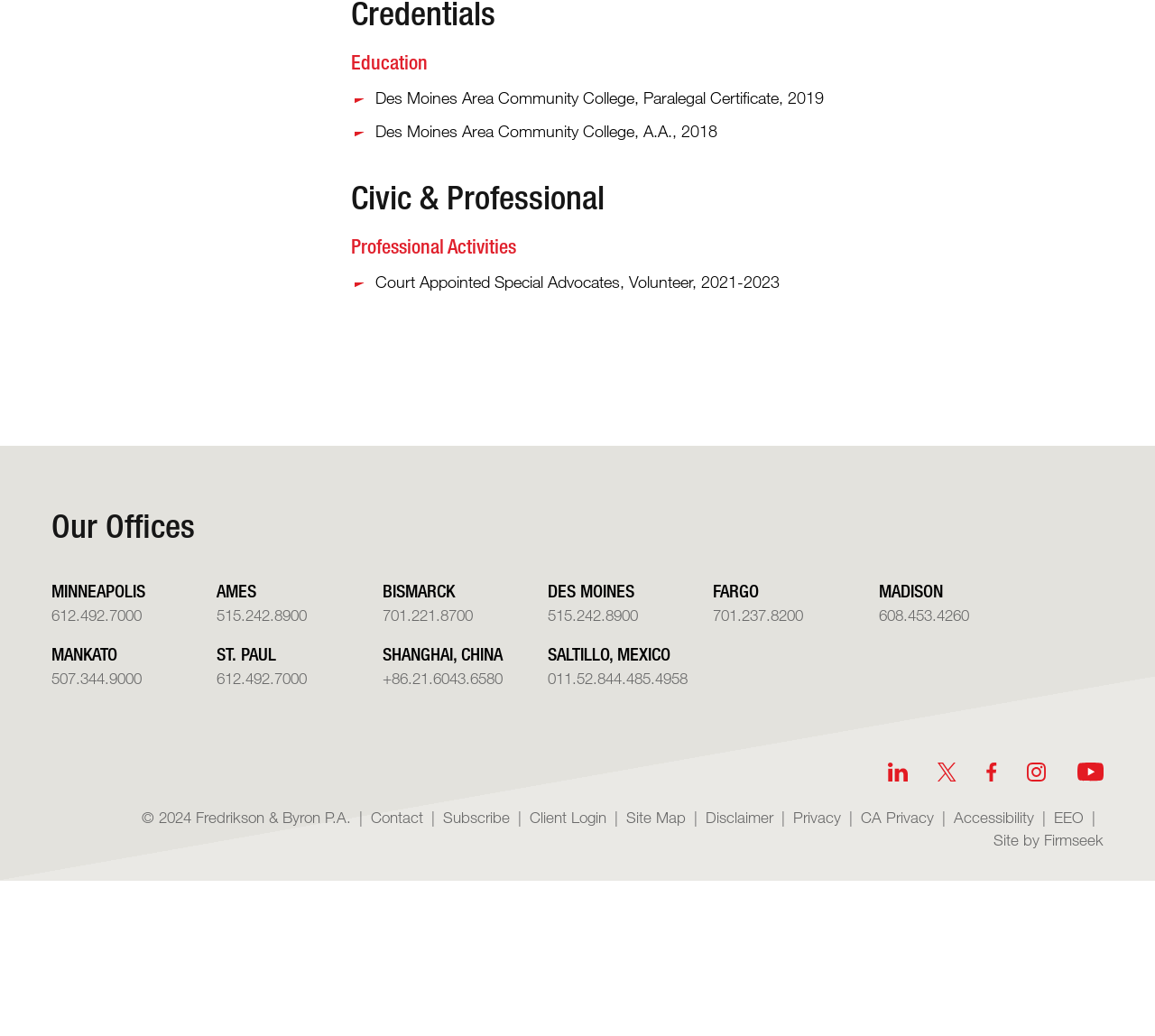Please indicate the bounding box coordinates for the clickable area to complete the following task: "Click the home link". The coordinates should be specified as four float numbers between 0 and 1, i.e., [left, top, right, bottom].

None